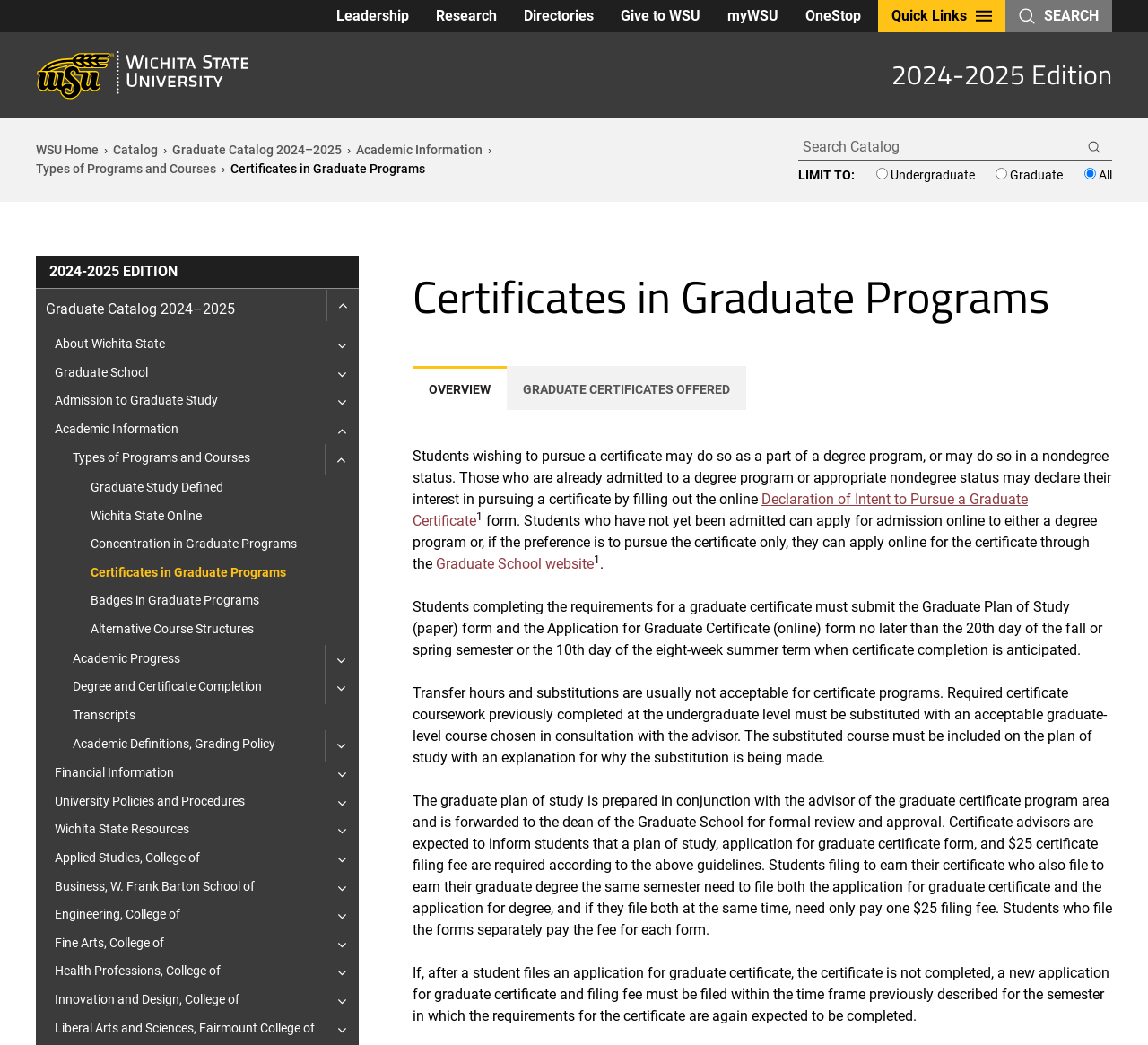Can you pinpoint the bounding box coordinates for the clickable element required for this instruction: "Click on the 'Leadership' link"? The coordinates should be four float numbers between 0 and 1, i.e., [left, top, right, bottom].

[0.281, 0.0, 0.368, 0.031]